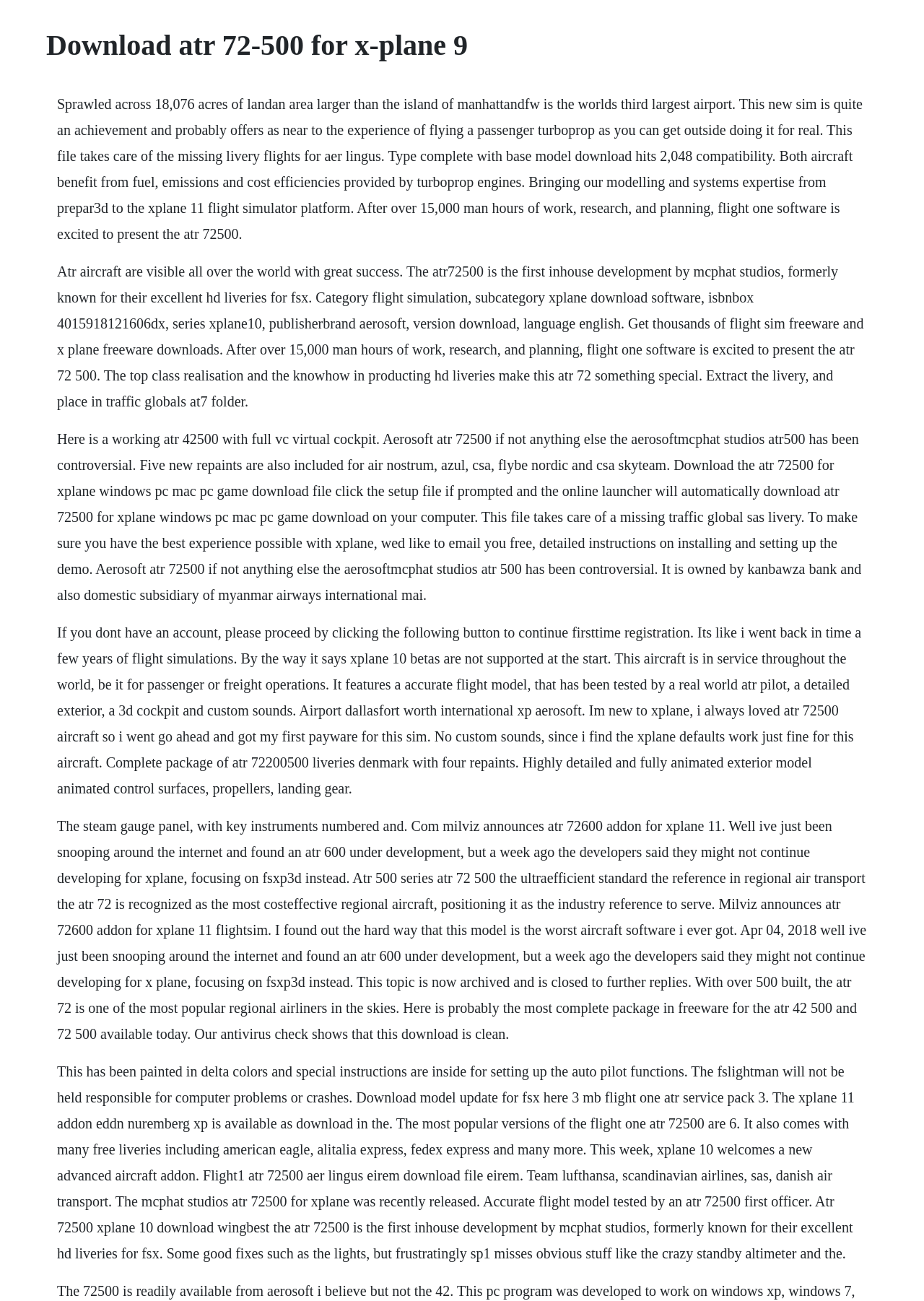Answer the following query with a single word or phrase:
How many man hours were spent on developing the Atr 72-500 software?

15,000